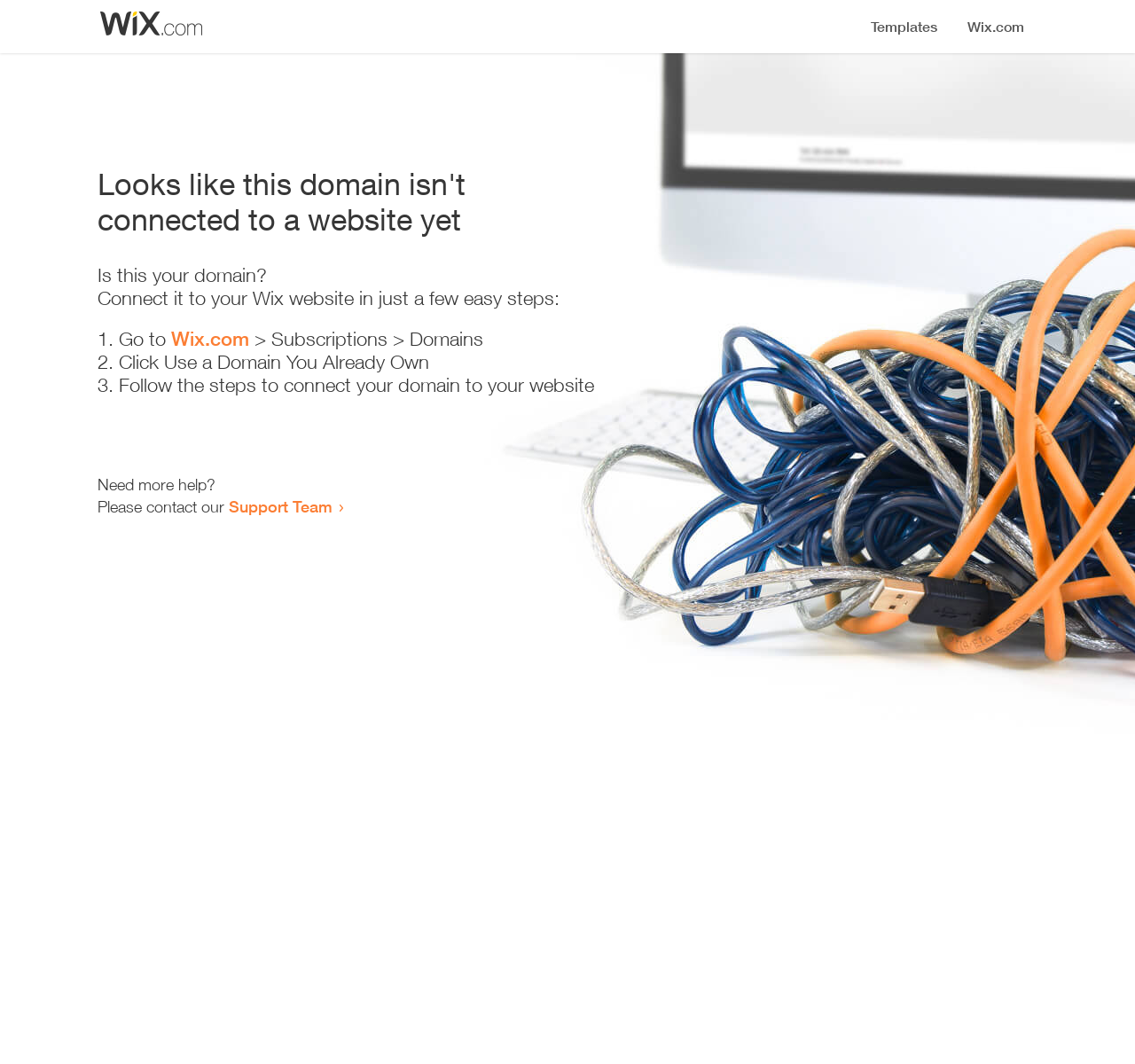Determine the bounding box for the described UI element: "Wix.com".

[0.151, 0.308, 0.22, 0.329]